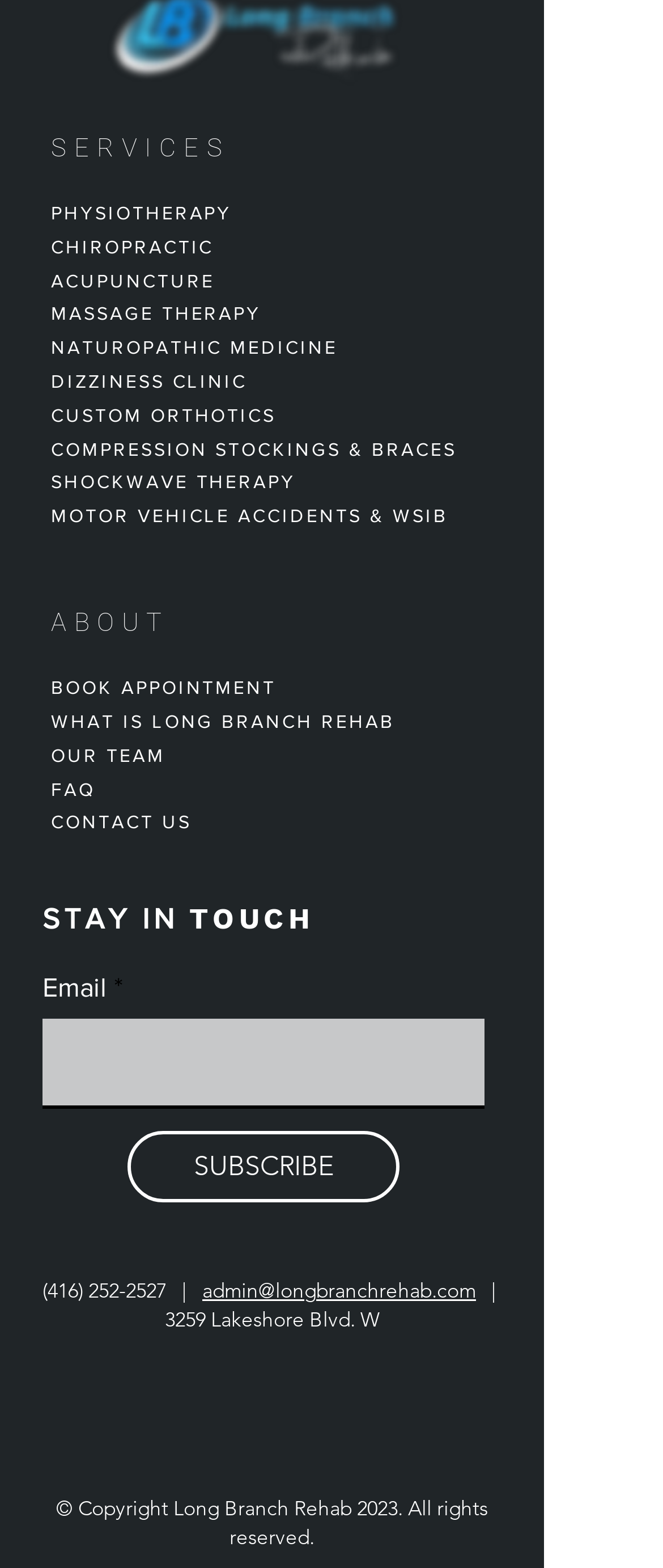Please determine the bounding box coordinates for the UI element described here. Use the format (top-left x, top-left y, bottom-right x, bottom-right y) with values bounded between 0 and 1: (416) 252-2527

[0.064, 0.815, 0.251, 0.831]